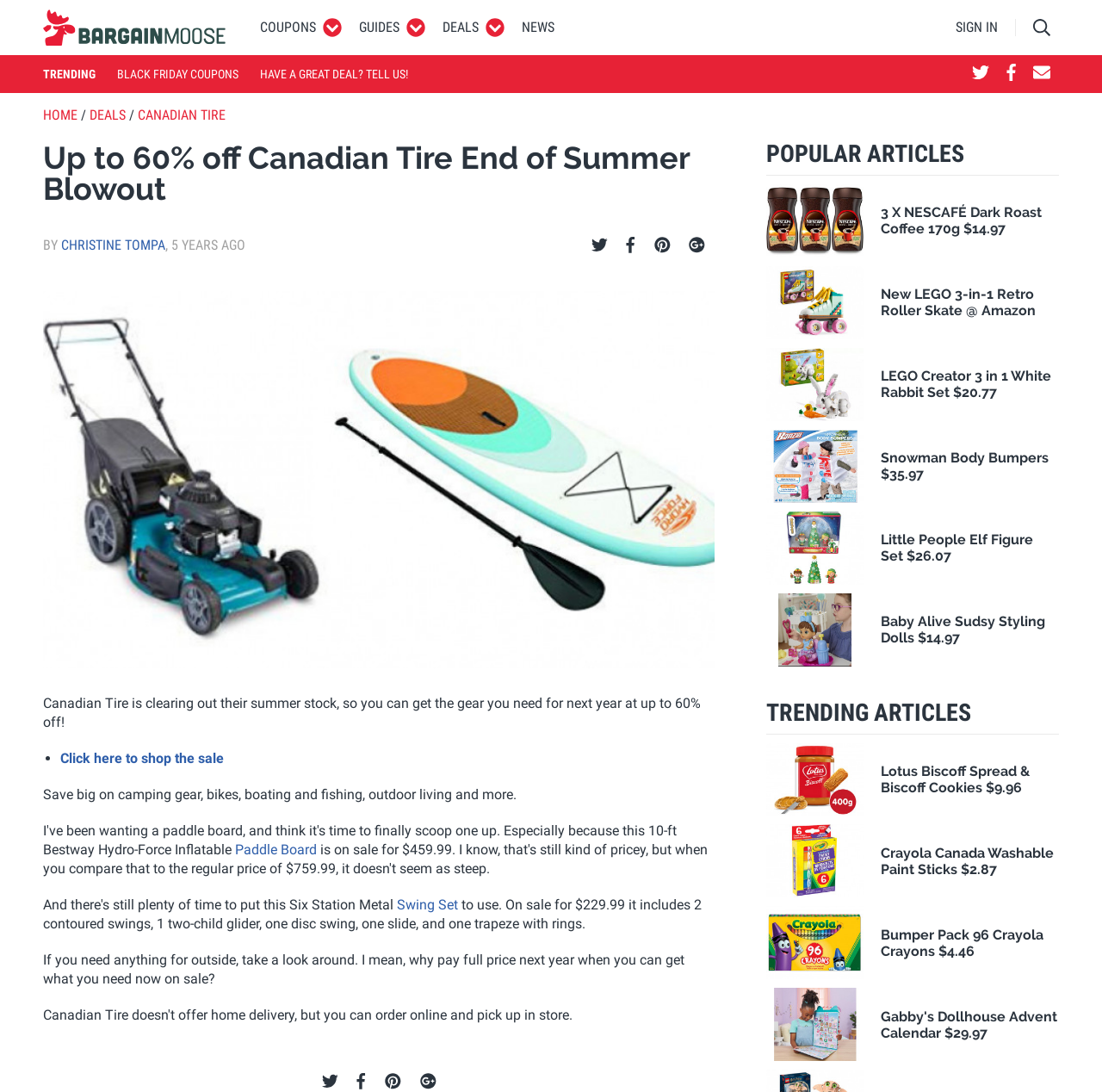Respond to the question below with a concise word or phrase:
What is the brand of the coffee mentioned in the article?

NESCAFÉ